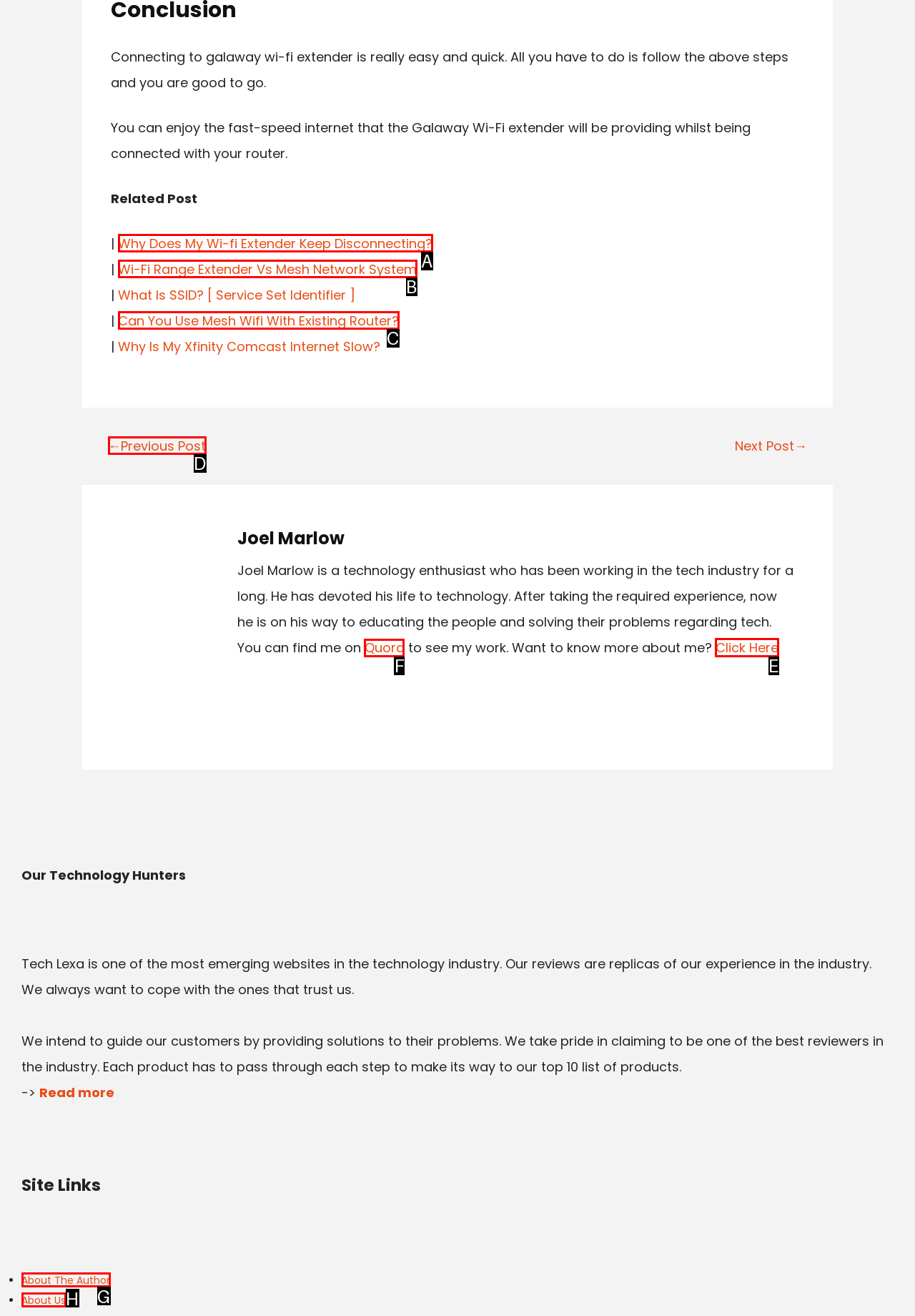From the given choices, which option should you click to complete this task: Learn more about the author Joel Marlow? Answer with the letter of the correct option.

E